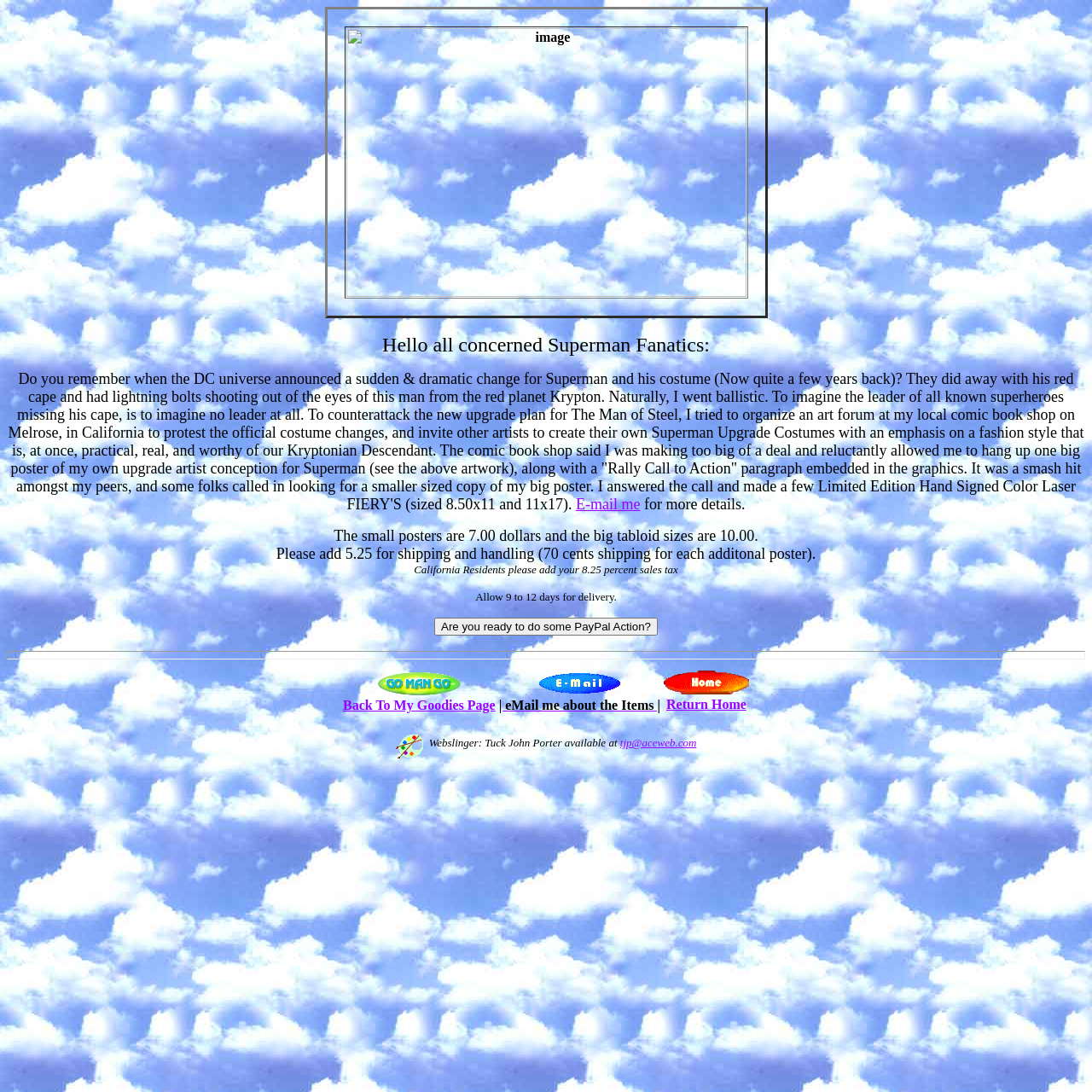What is the designer's name?
Refer to the image and provide a detailed answer to the question.

The designer's name, Tuck John Porter, is mentioned in the text describing the poster and is also included in the contact information at the bottom of the webpage.